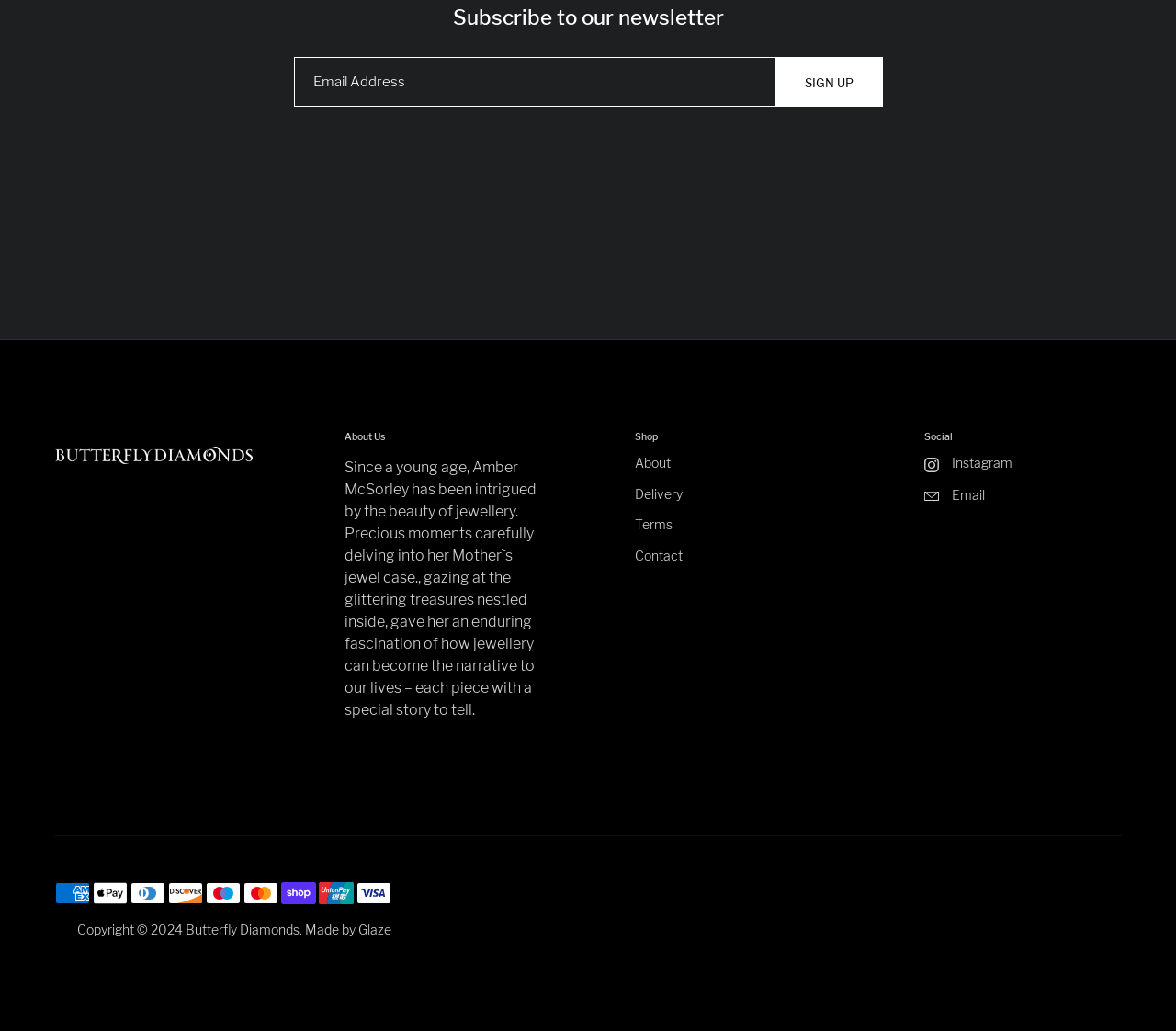Pinpoint the bounding box coordinates of the element you need to click to execute the following instruction: "Subscribe to the newsletter". The bounding box should be represented by four float numbers between 0 and 1, in the format [left, top, right, bottom].

[0.25, 0.055, 0.66, 0.103]